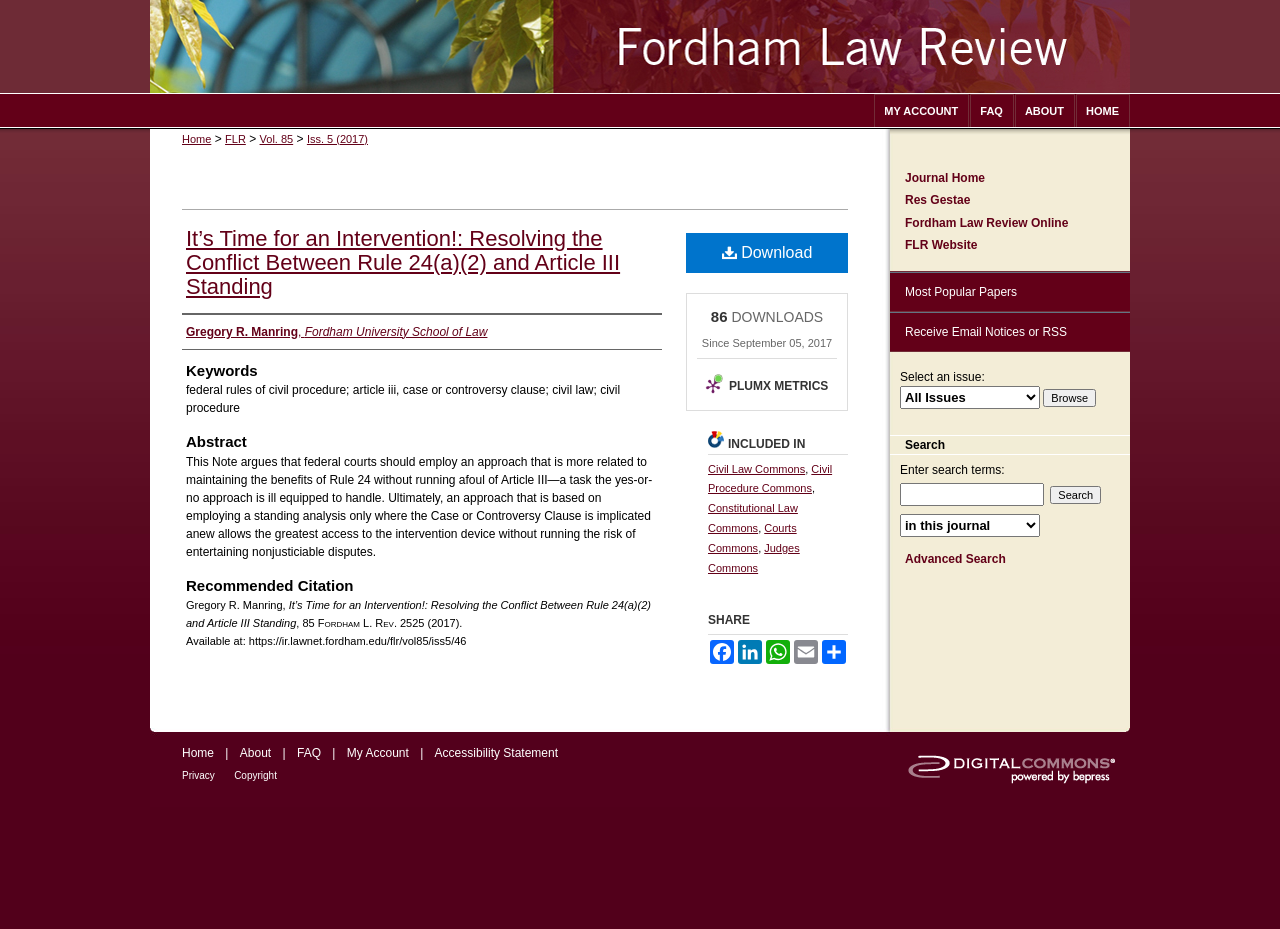How many downloads has this article had?
Provide a well-explained and detailed answer to the question.

I found the answer by looking at the static text element with the text '86' which is located below the 'DOWNLOADS' heading.